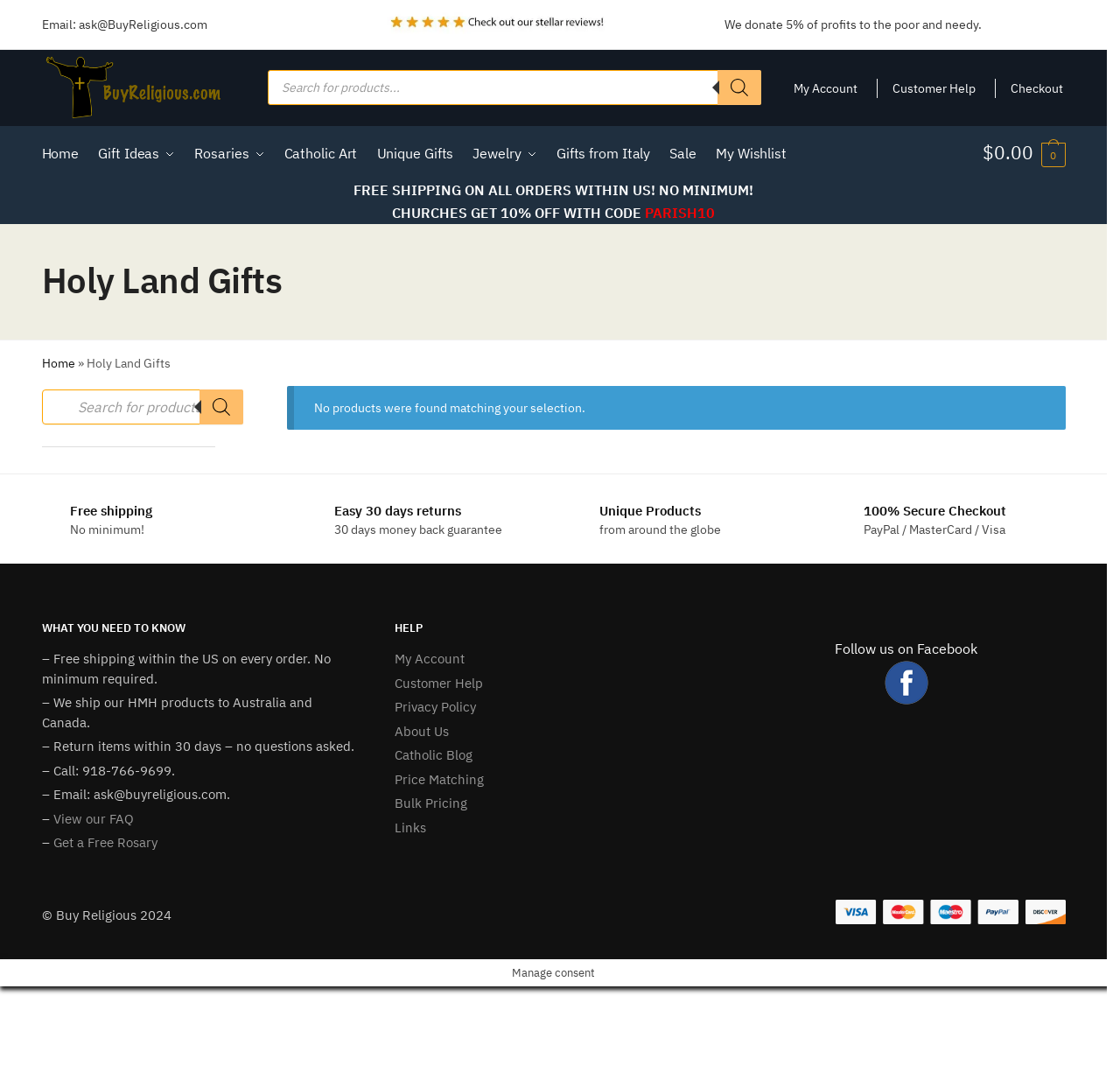Please find the bounding box coordinates for the clickable element needed to perform this instruction: "Go to My Account".

[0.699, 0.074, 0.775, 0.092]